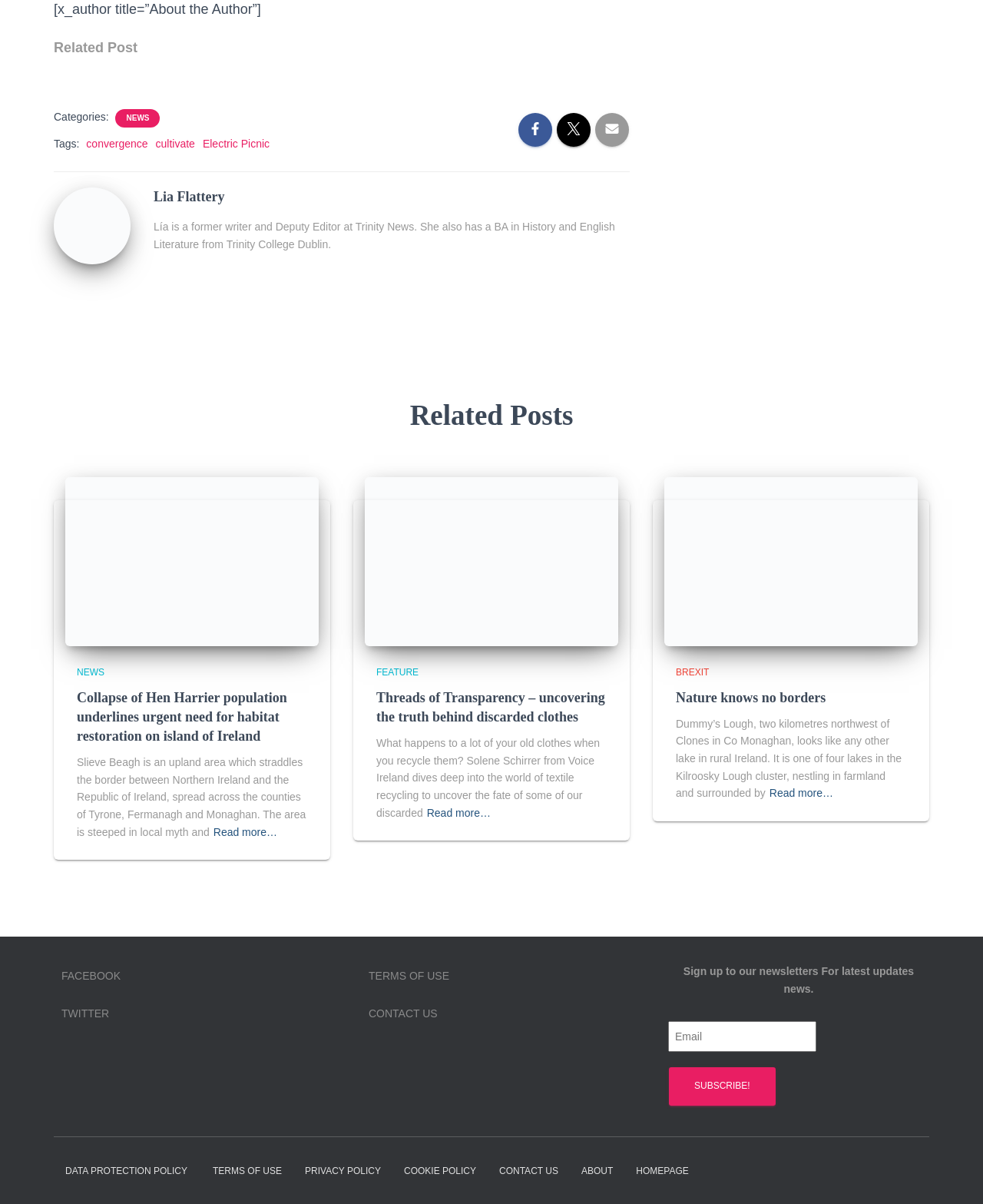Answer with a single word or phrase: 
What is the category of the post 'Collapse of Hen Harrier population underlines urgent need for habitat restoration on island of Ireland'?

NEWS